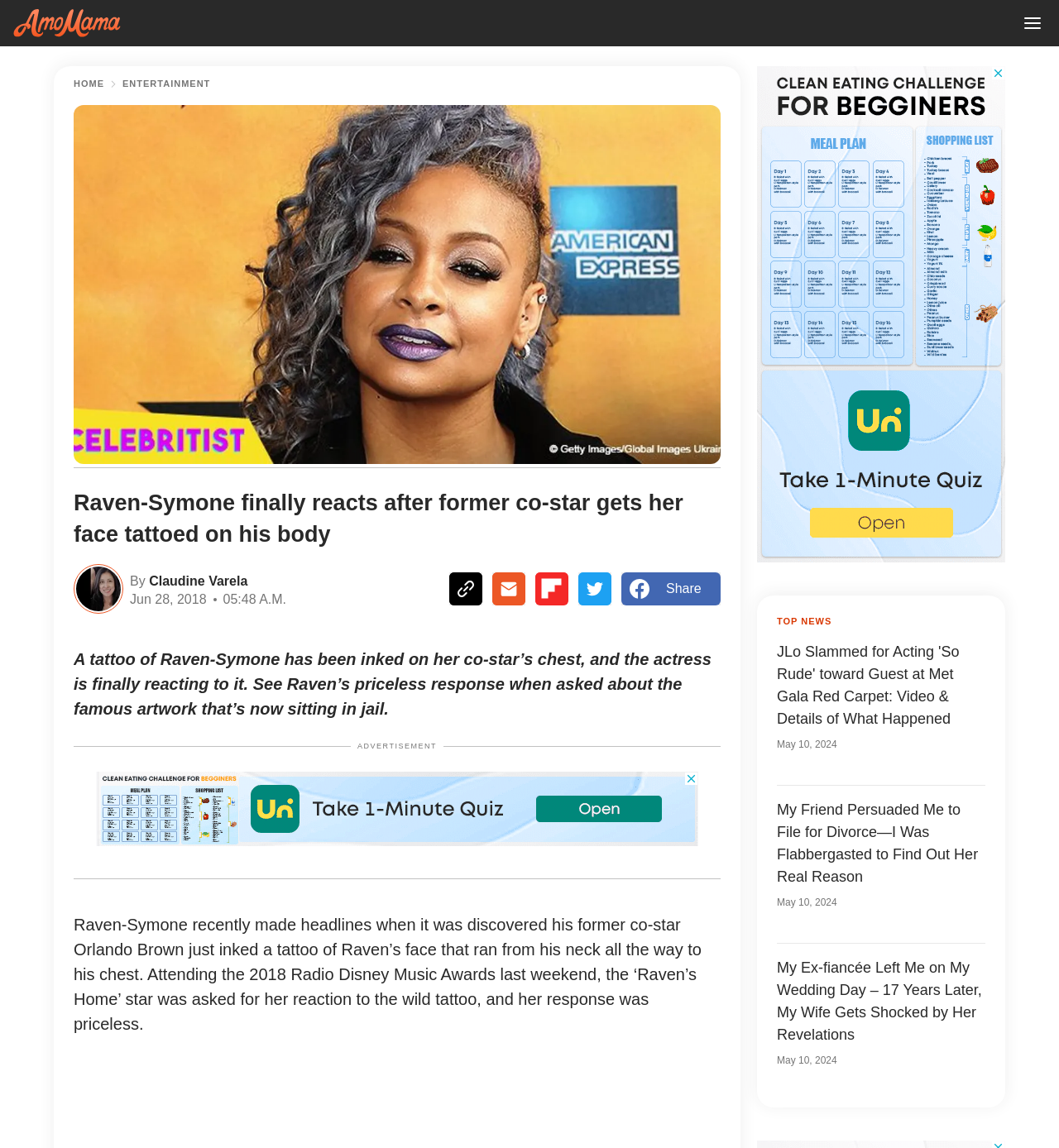How many social media sharing buttons are there?
Use the information from the image to give a detailed answer to the question.

There are five social media sharing buttons: Link, Email, Flipboard, Twitter, and Facebook Share.